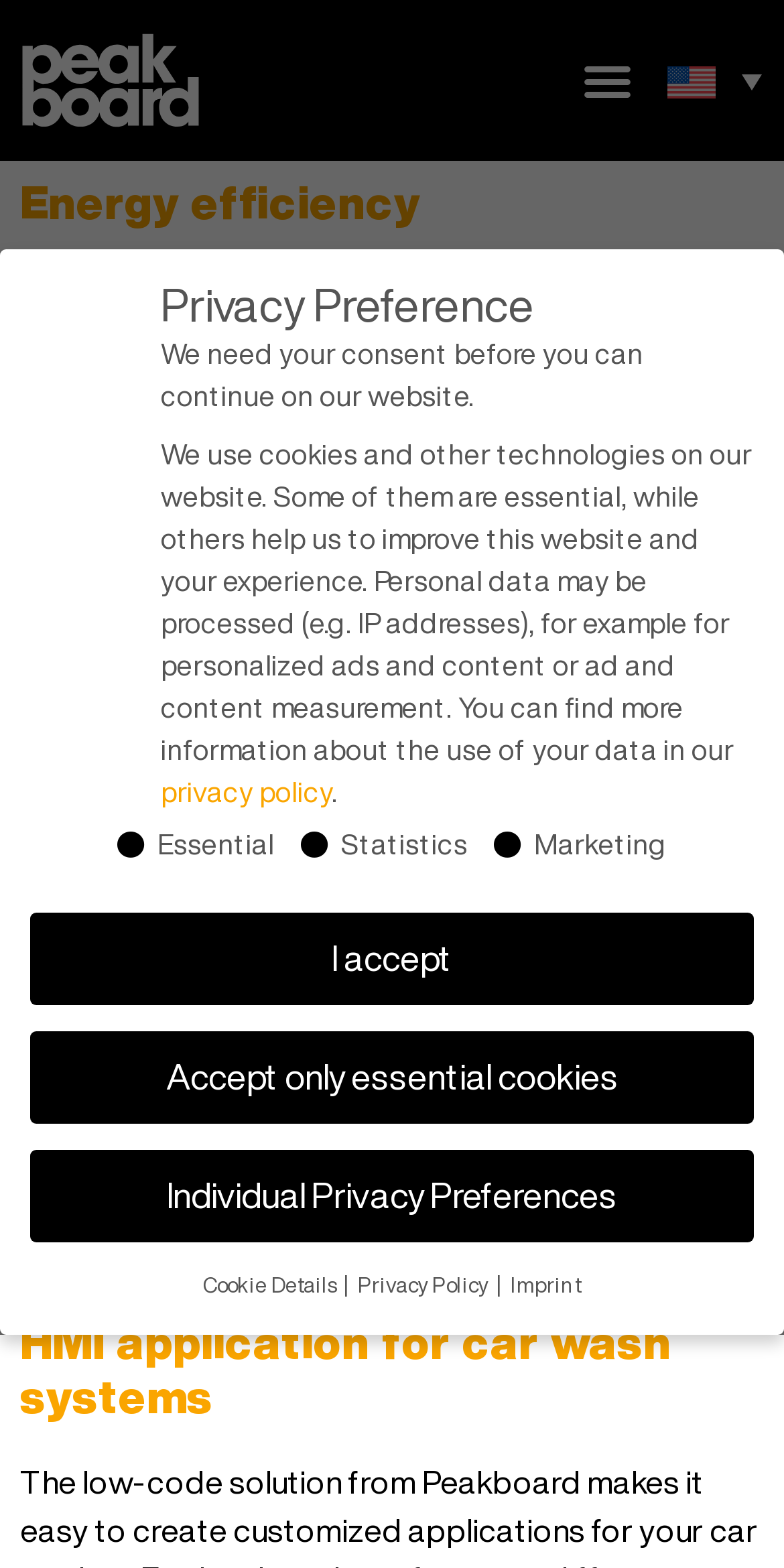What is the main topic of the first article?
Please provide a single word or phrase as your answer based on the image.

Energy efficiency